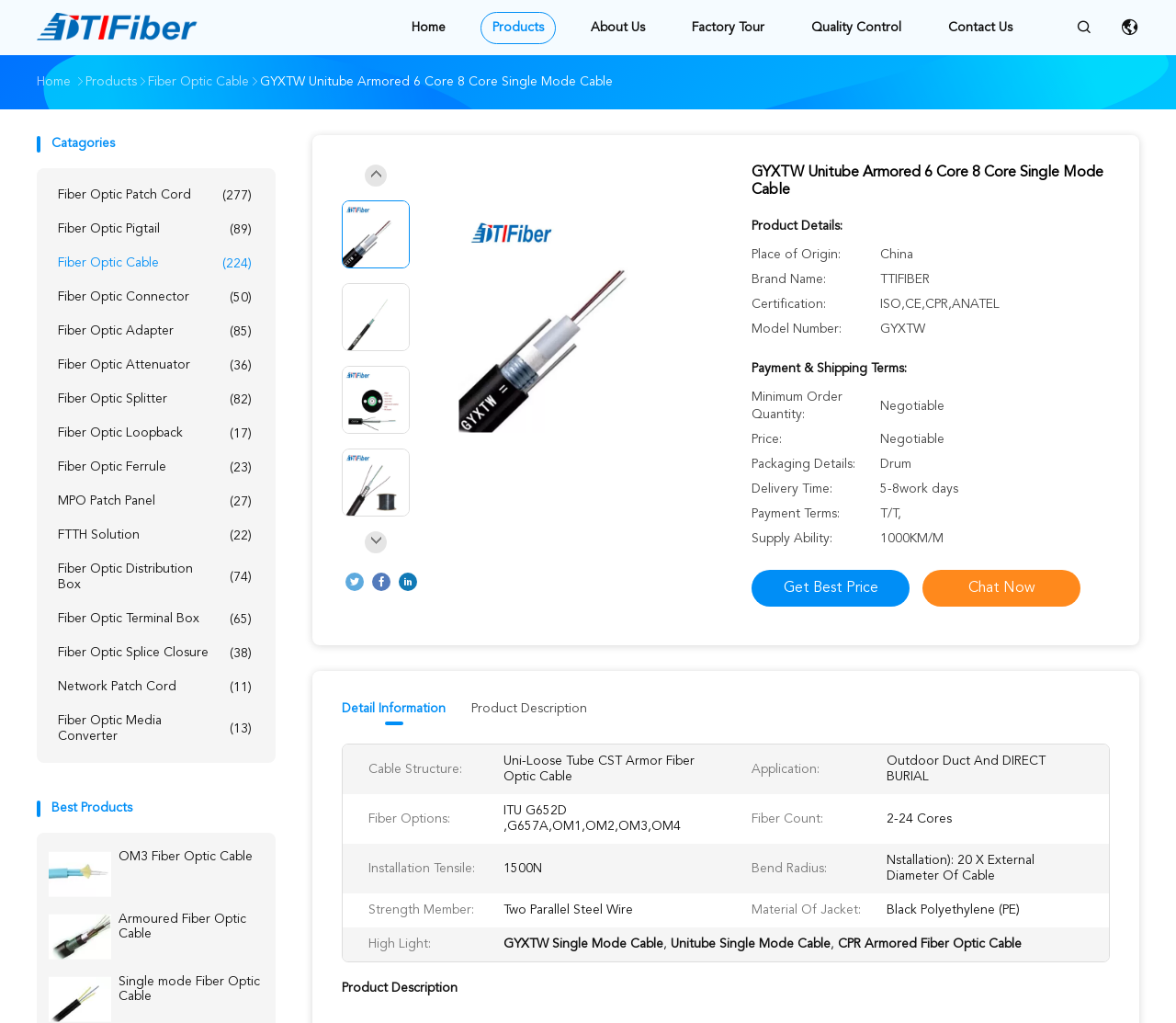Please locate the clickable area by providing the bounding box coordinates to follow this instruction: "View Fiber Optic Patch Cord products".

[0.041, 0.174, 0.222, 0.208]